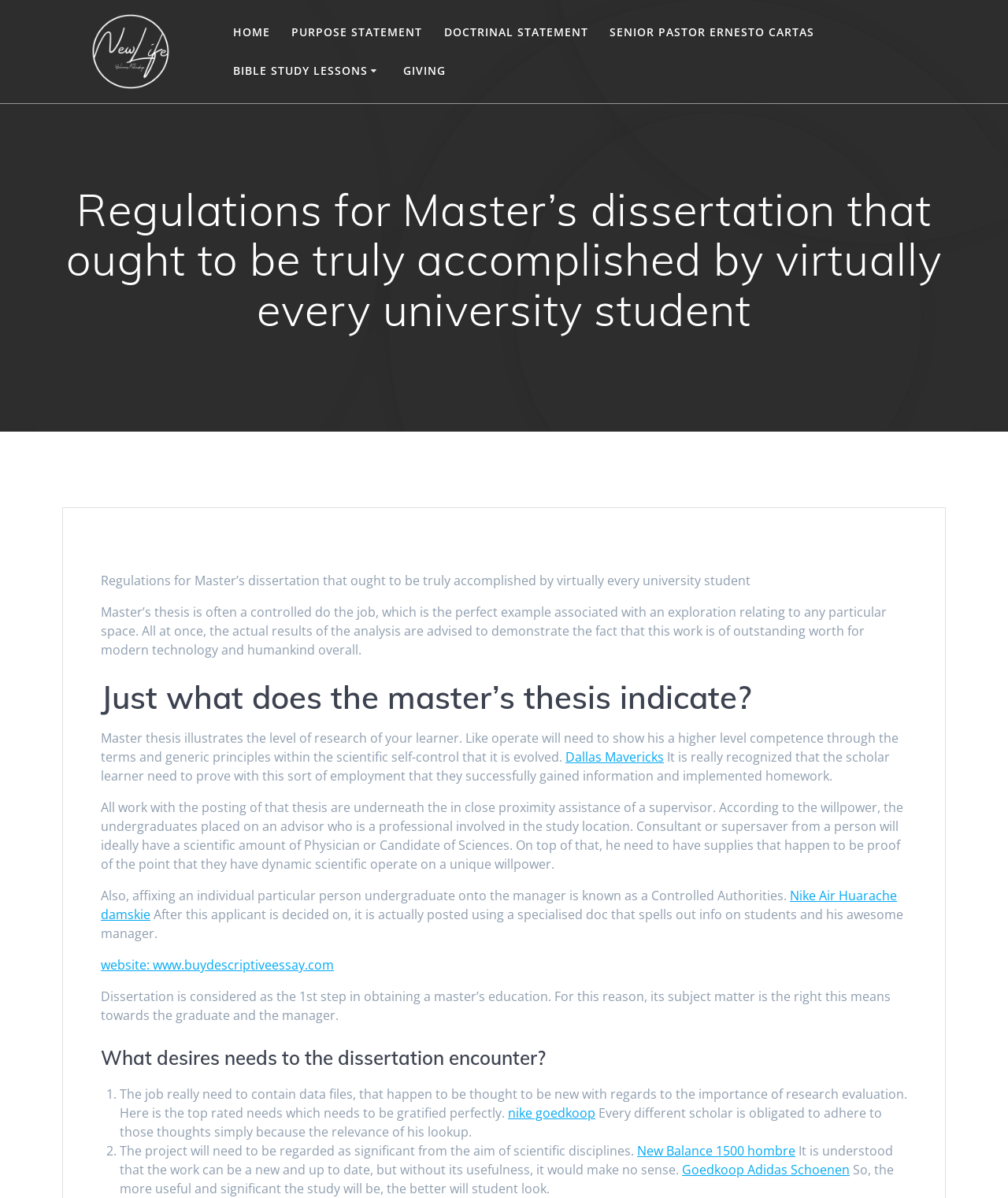What is the first step in obtaining a master's education?
Answer the question with just one word or phrase using the image.

Dissertation